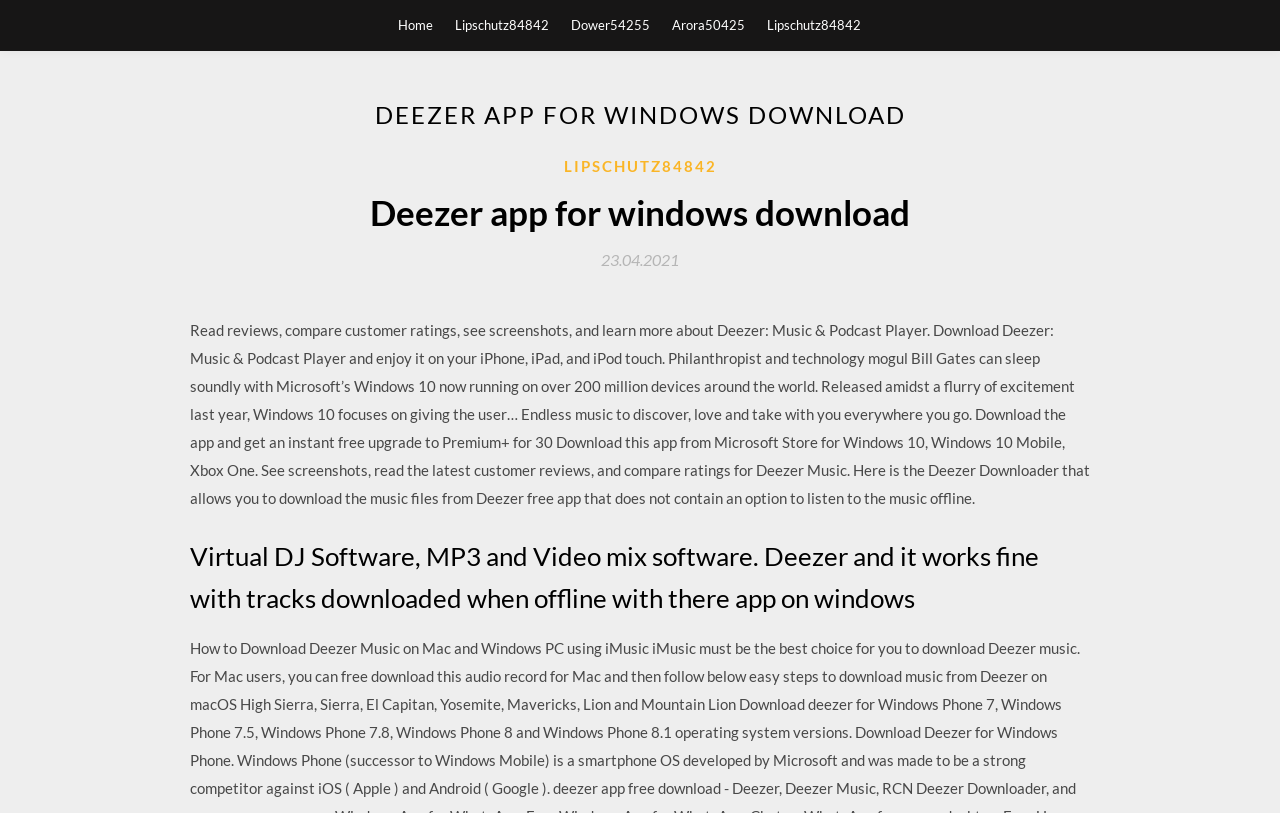Please provide a brief answer to the following inquiry using a single word or phrase:
Is the Deezer app available on iPhone?

Yes